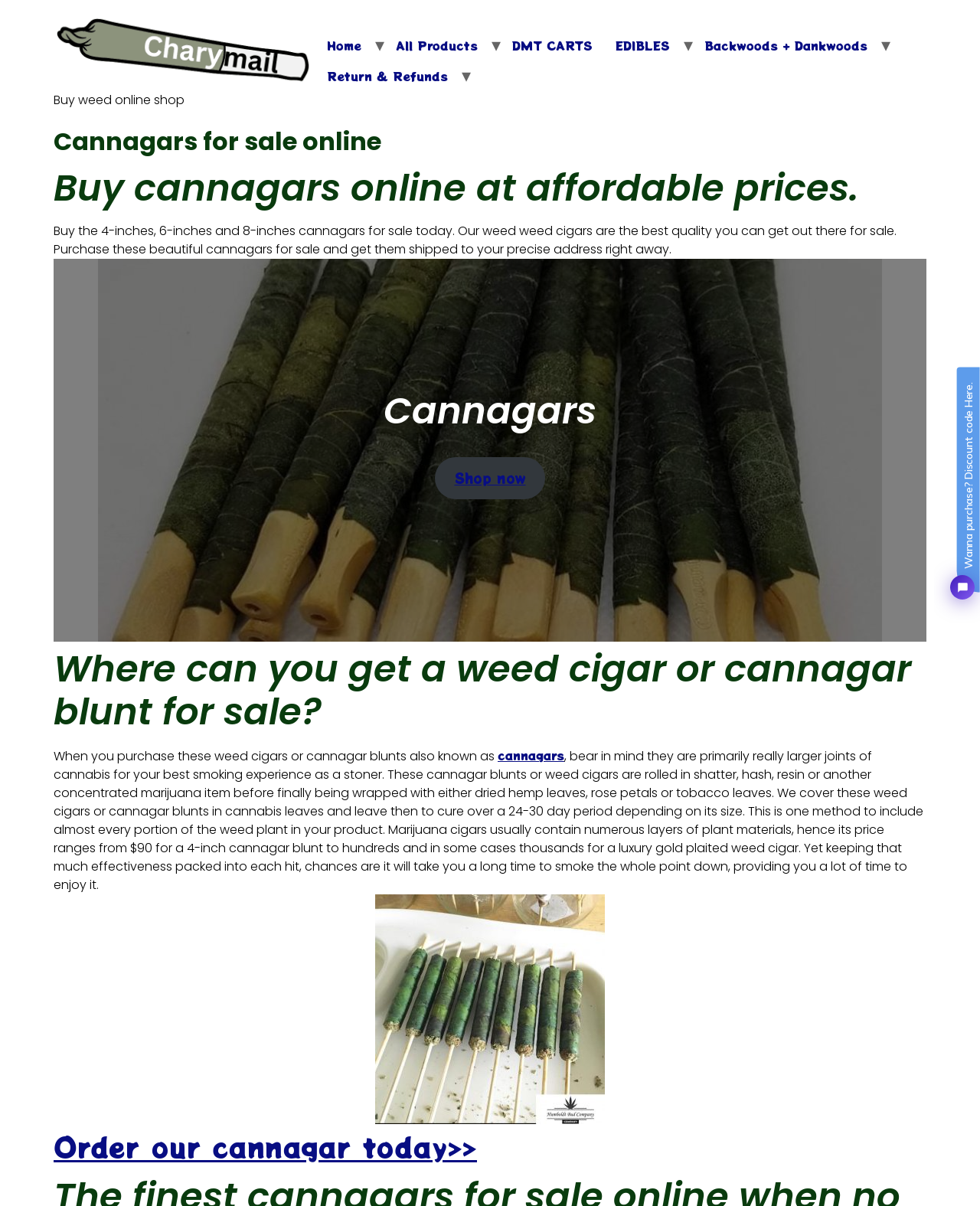What is the recommended action to take after reading about cannagars?
Look at the screenshot and respond with a single word or phrase.

Order now